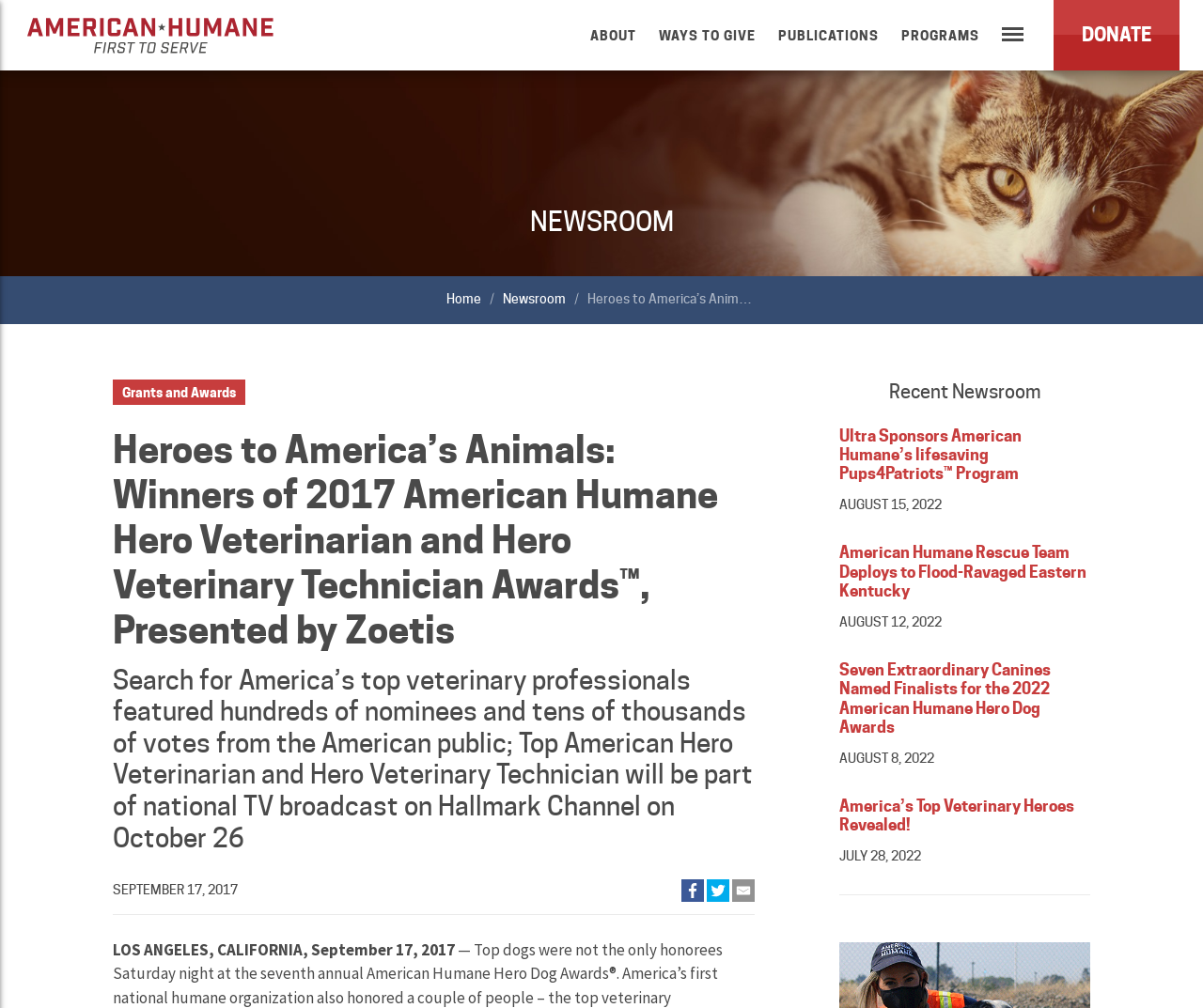What is the name of the organization?
Based on the image, provide your answer in one word or phrase.

American Humane